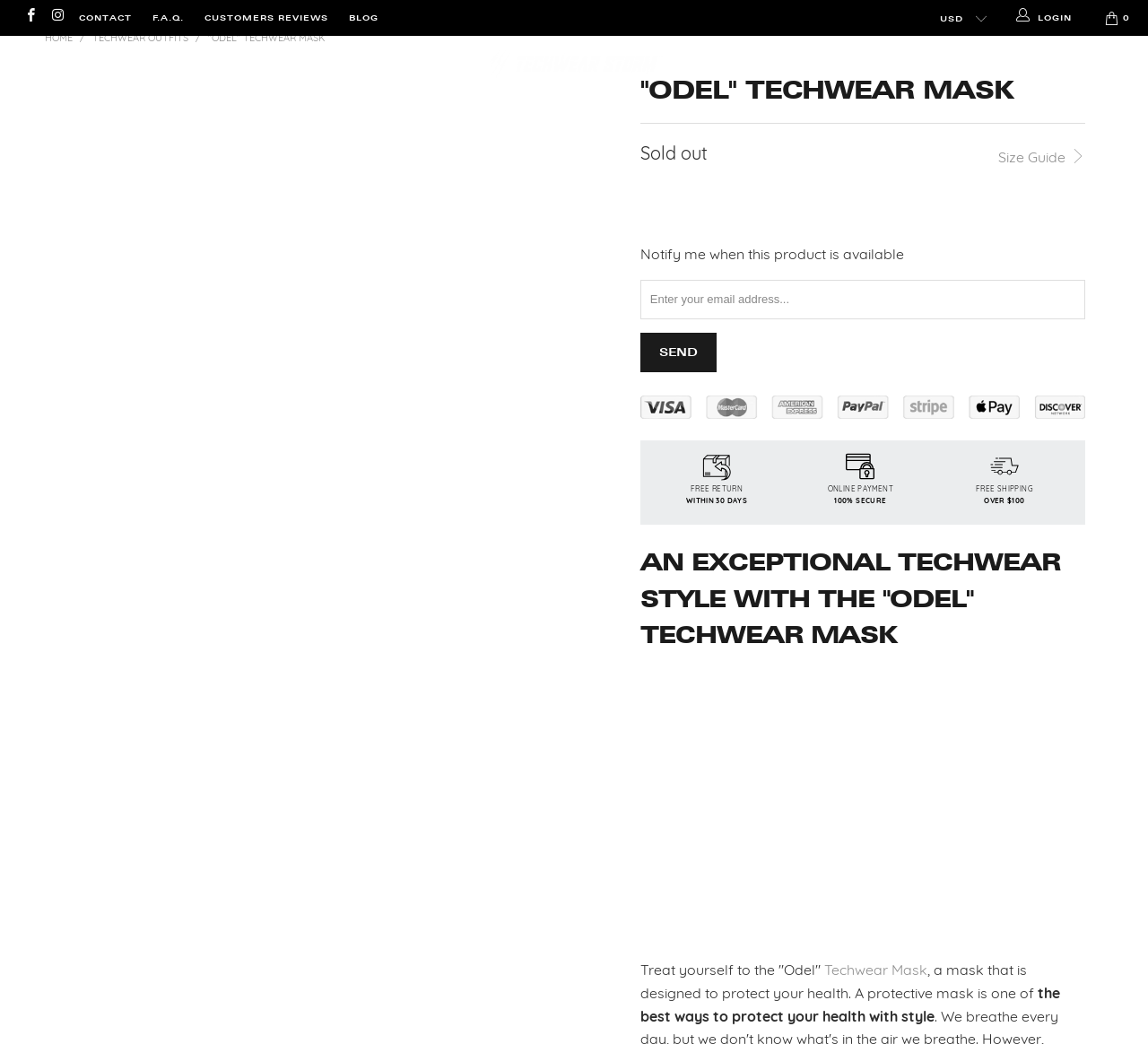Can you determine the main header of this webpage?

"ODEL" TECHWEAR MASK